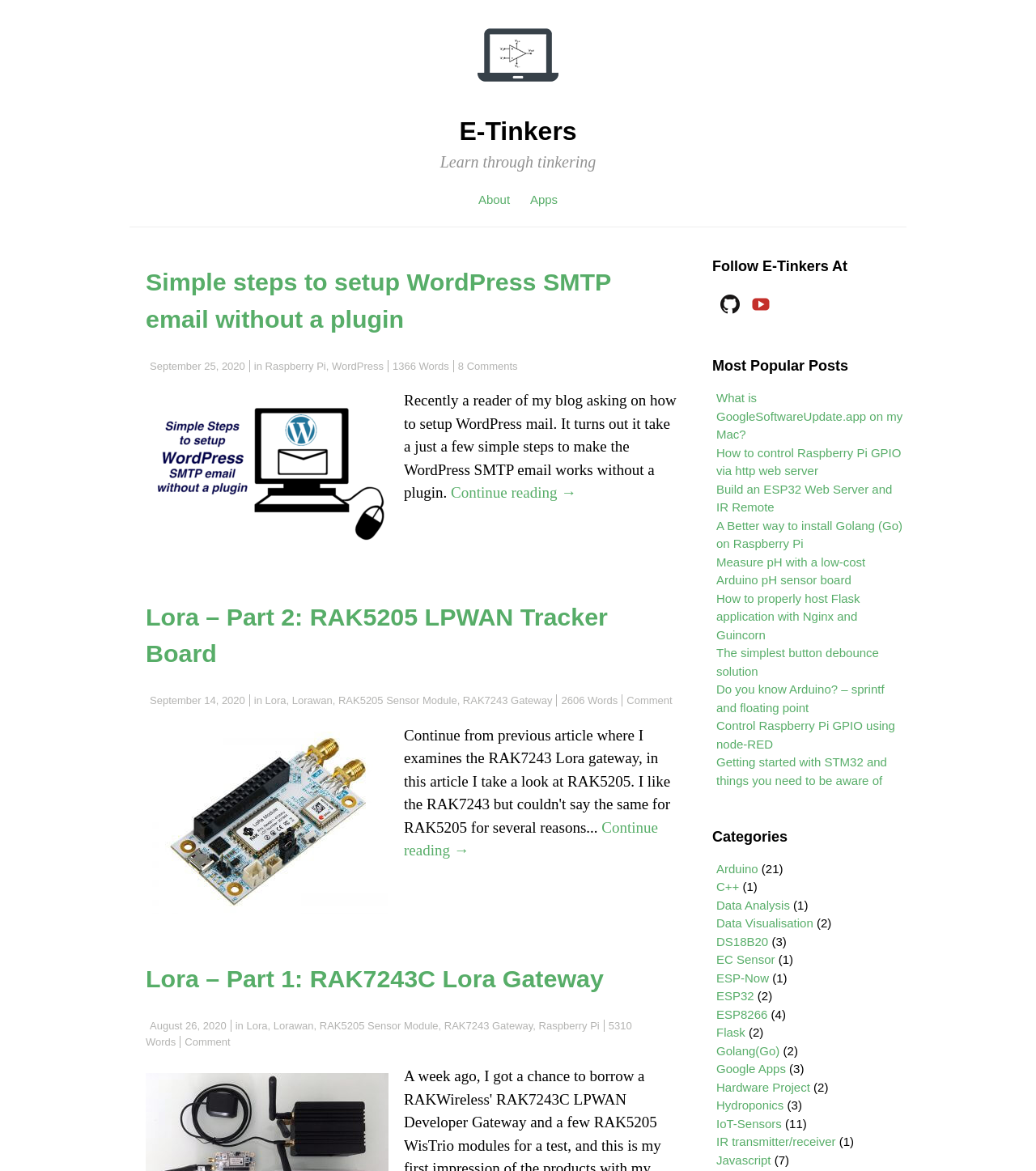Please determine the bounding box of the UI element that matches this description: DS18B20. The coordinates should be given as (top-left x, top-left y, bottom-right x, bottom-right y), with all values between 0 and 1.

[0.691, 0.798, 0.742, 0.81]